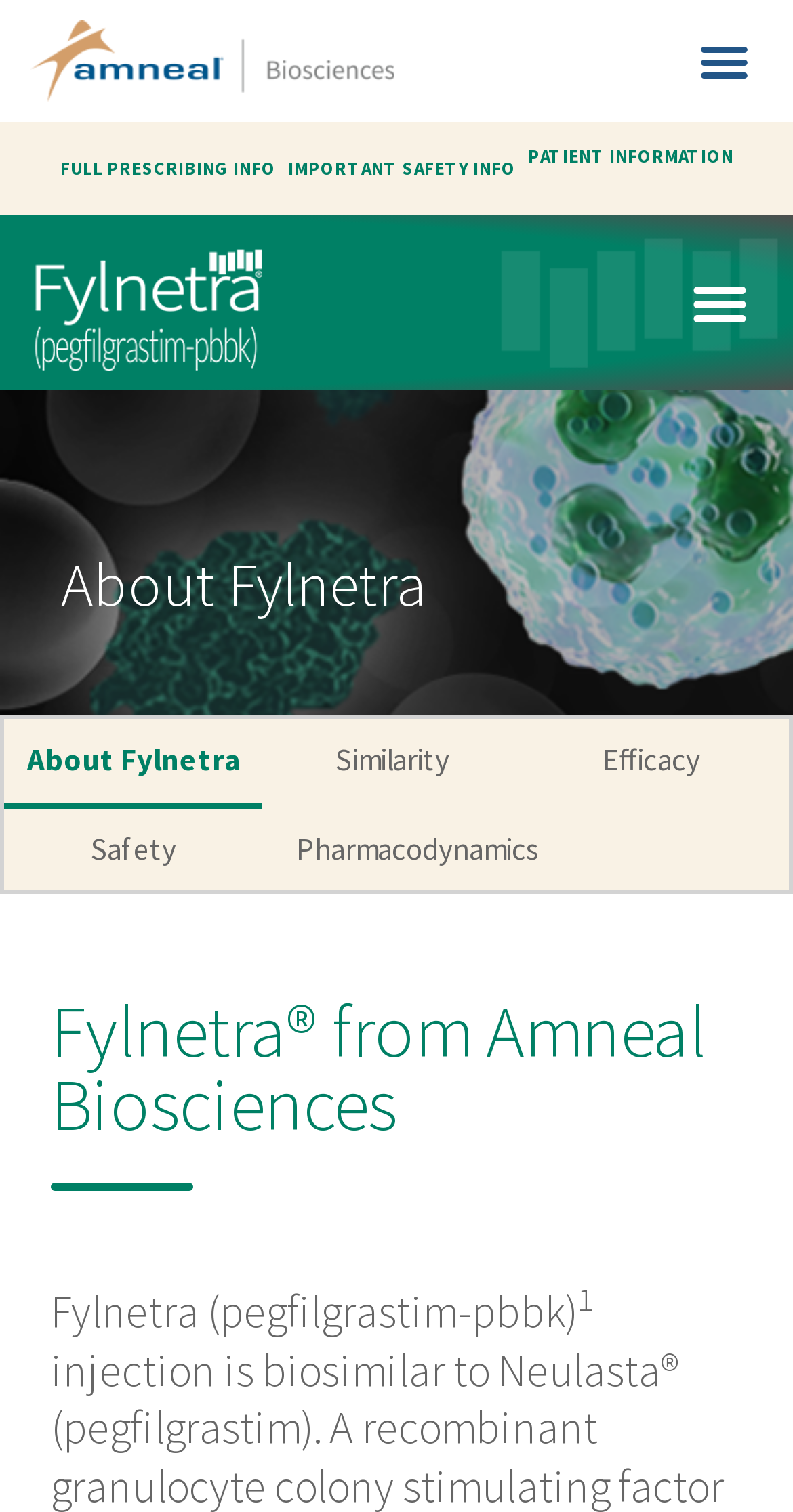What is the purpose of Fylnetra?
Examine the image closely and answer the question with as much detail as possible.

Although not explicitly stated on this webpage, based on the context and the meta description, it can be inferred that Fylnetra stimulates cellular growth and supports immune system function.